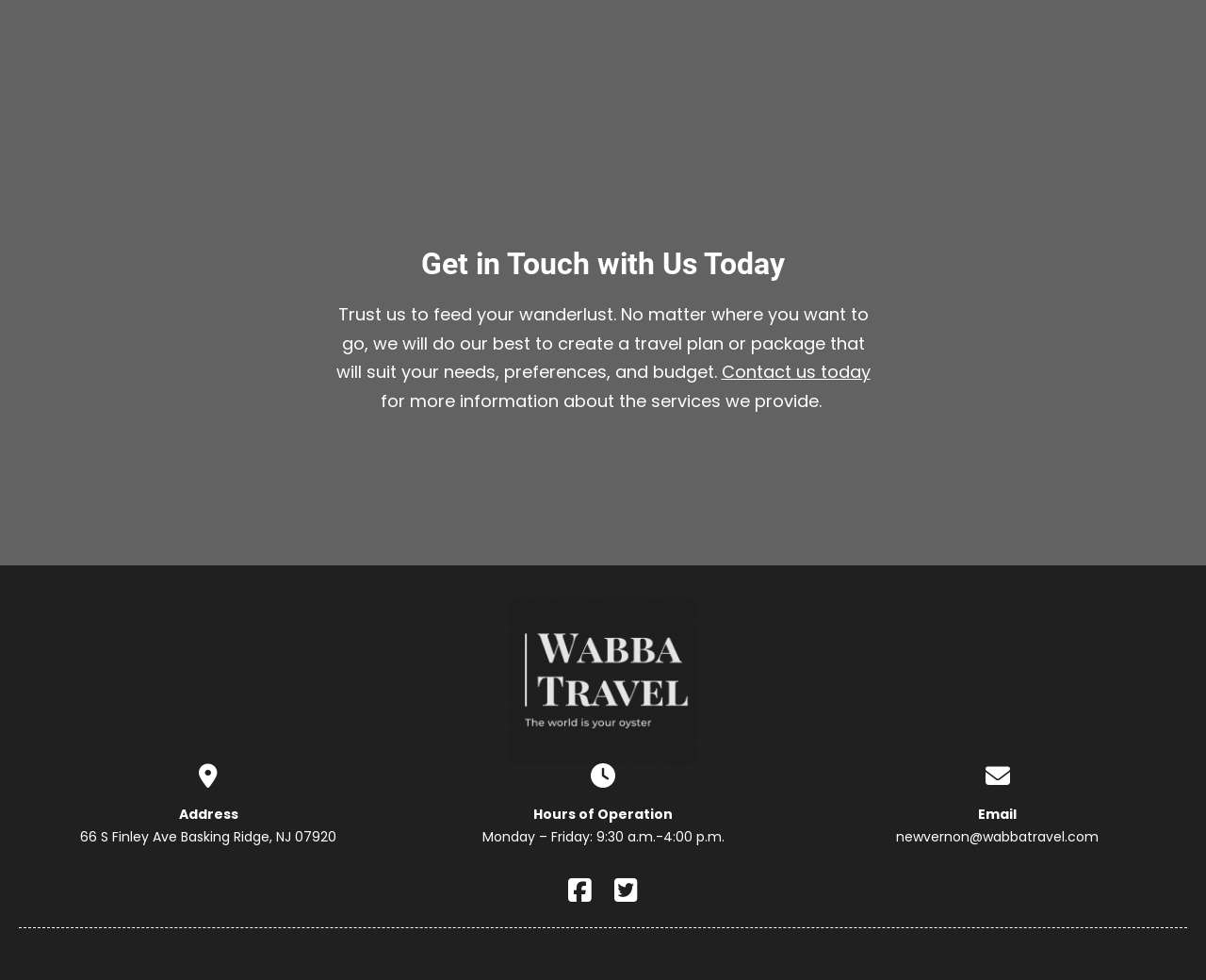What is the company name?
Using the image as a reference, answer the question in detail.

The company name is mentioned in the link 'Wabba Travel' with an image, which is a prominent element on the webpage, indicating that it is the company's name.